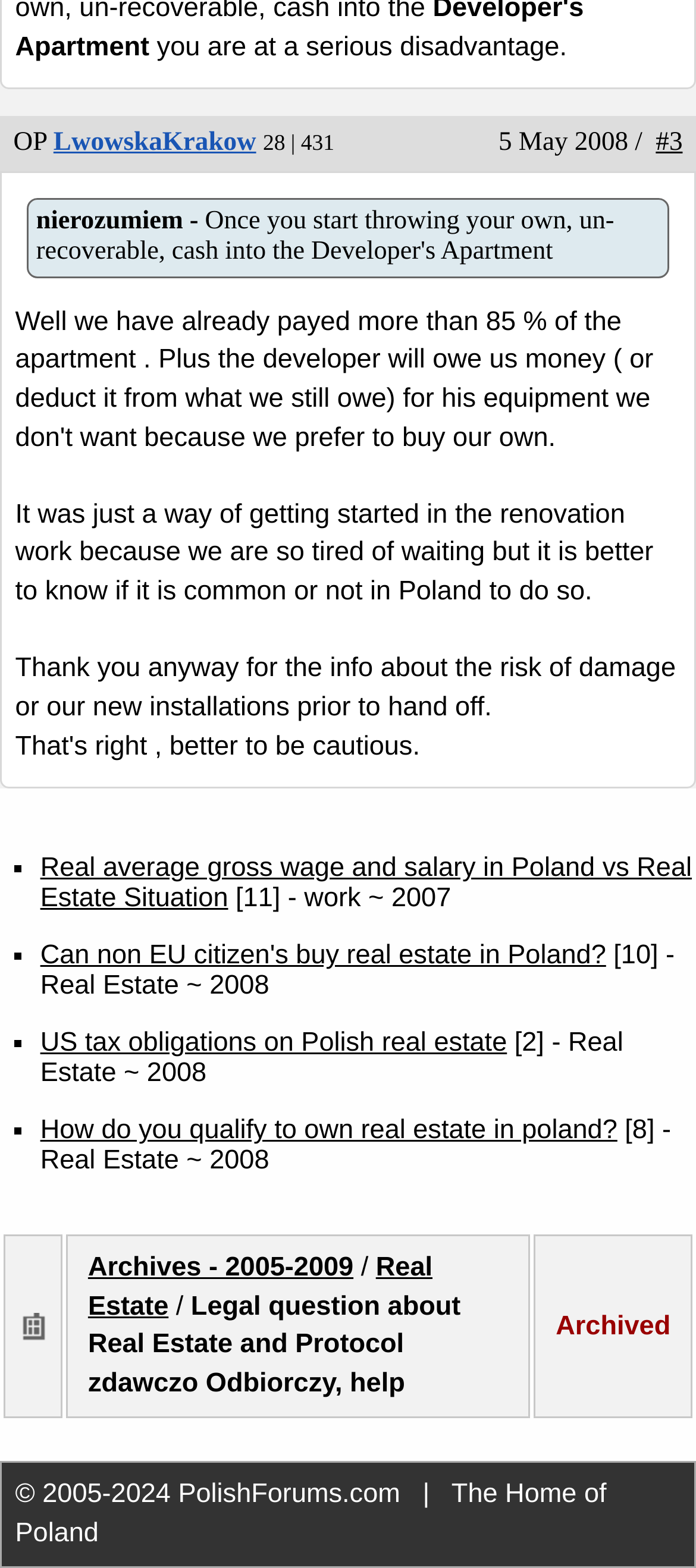Bounding box coordinates should be provided in the format (top-left x, top-left y, bottom-right x, bottom-right y) with all values between 0 and 1. Identify the bounding box for this UI element: Archives - 2005-2009

[0.126, 0.799, 0.508, 0.818]